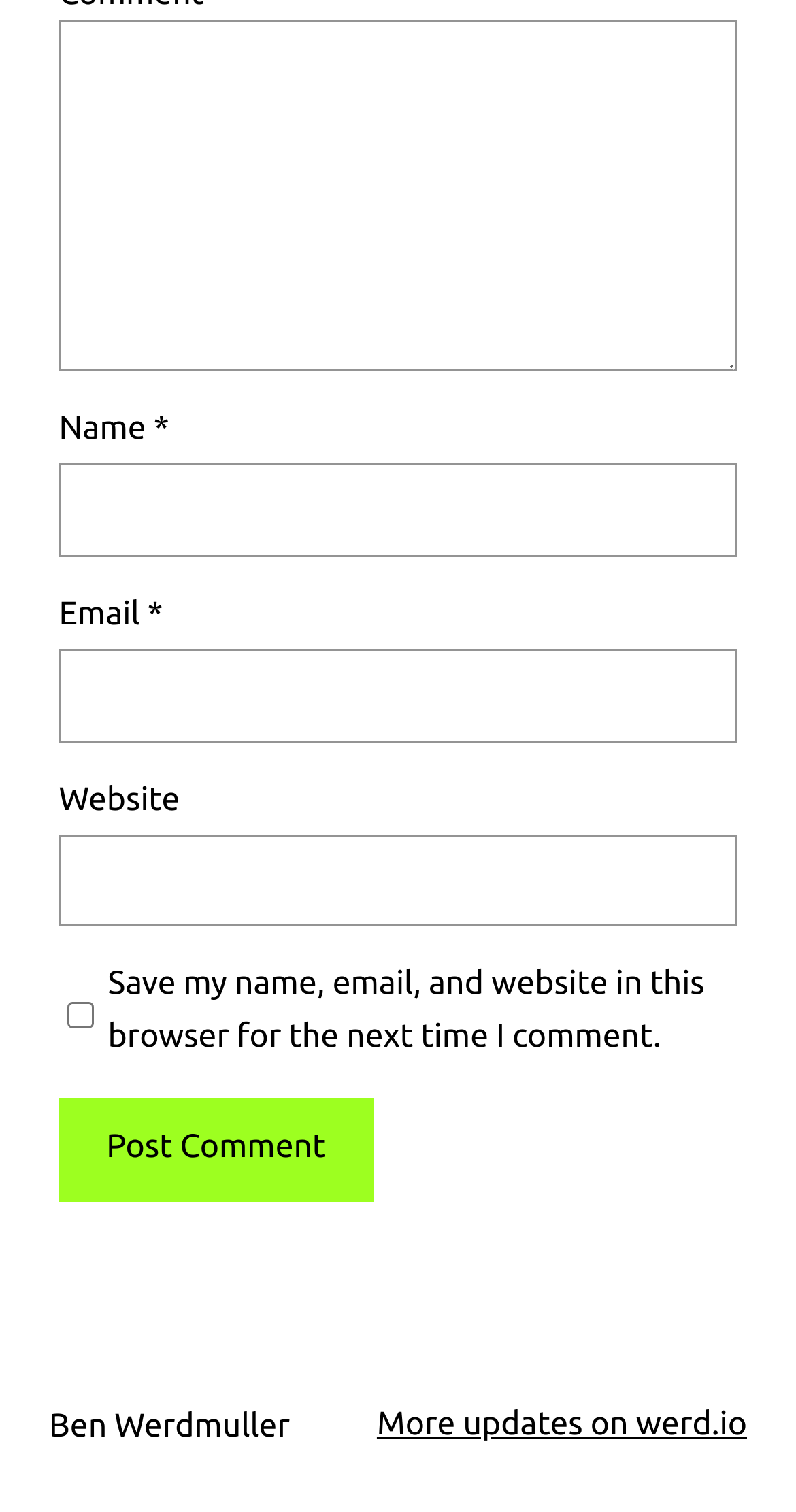Provide the bounding box coordinates of the HTML element this sentence describes: "parent_node: Comment * name="comment"". The bounding box coordinates consist of four float numbers between 0 and 1, i.e., [left, top, right, bottom].

[0.074, 0.014, 0.926, 0.245]